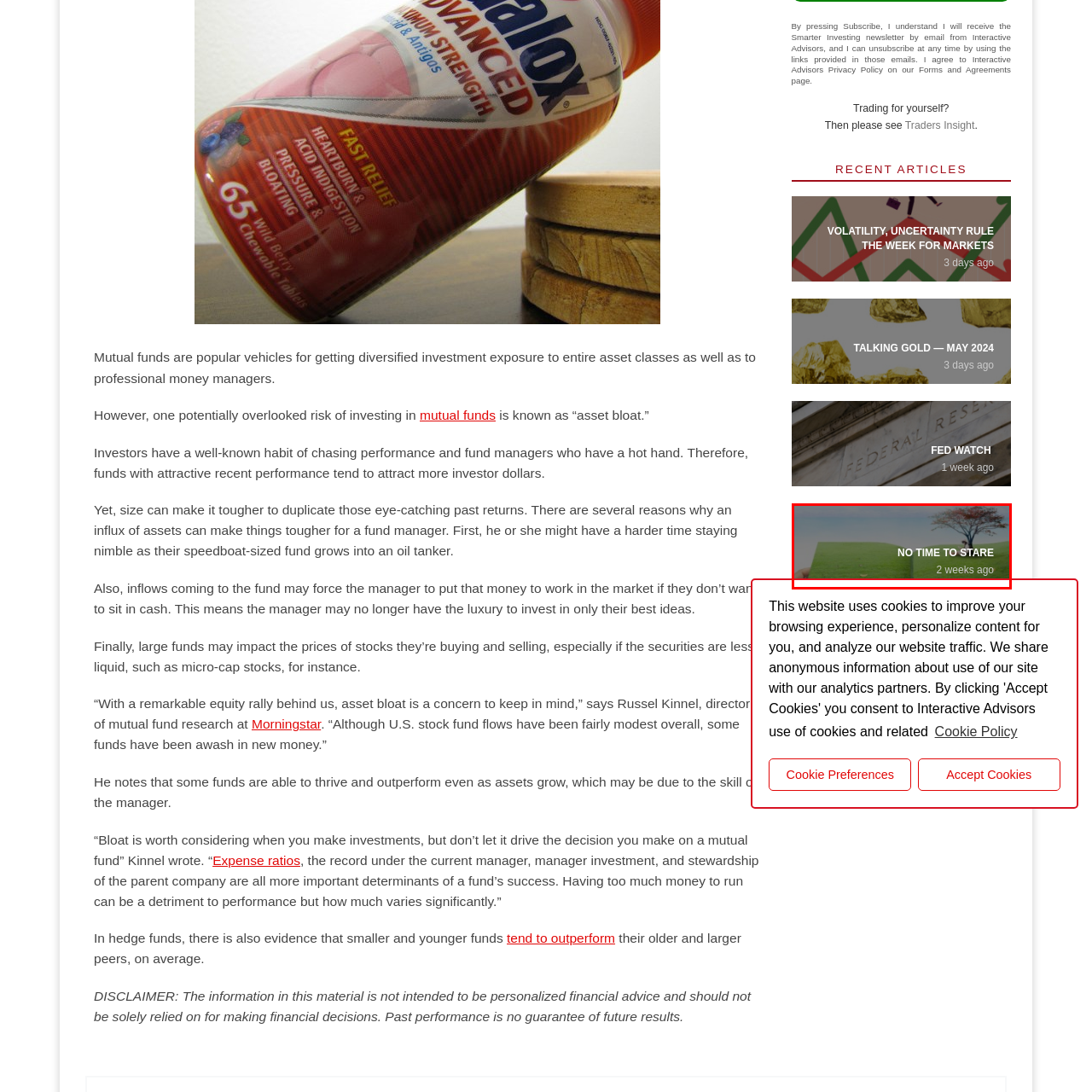Generate an elaborate caption for the image highlighted within the red boundary.

In this captivating image titled "No Time to Stare," which dates back two weeks, we see an open book being held against a vibrant landscape. The lush green grass and tree in the background create a serene atmosphere, inviting contemplation and reflection. This visual serves as a metaphorical reminder of the importance of engaging with life's moments rather than merely observing them. The overall composition blends nature with the act of reading, emphasizing a connection between knowledge and the world around us.